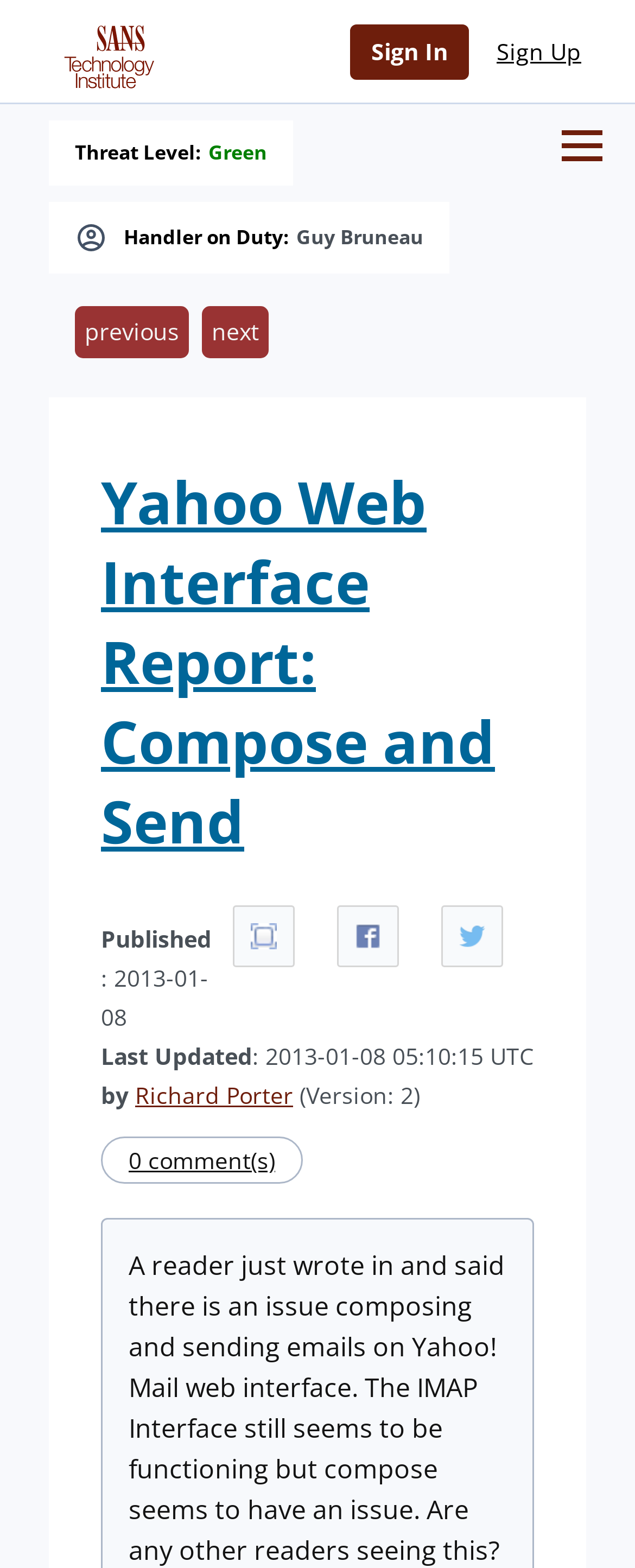Generate a thorough description of the webpage.

This webpage is a report titled "Yahoo Web Interface Report: Compose and Send" from the SANS Internet Storm Center. At the top, there is a heading with the same title as the webpage. Below the heading, there are two links, "Sign In" and "Sign Up", positioned side by side. 

To the left of these links, there is an image, and below it, there is another image. Next to the second image, there is a static text "Handler on Duty:" followed by a link "Guy Bruneau". 

On the same line as the "Handler on Duty" text, there is another static text "Threat Level:" followed by a link "Green". Below these elements, there are two links, "previous" and "next", positioned side by side.

The main content of the webpage is a heading "Yahoo Web Interface Report: Compose and Send" with a link to the same title below it. This section takes up most of the webpage. 

On the right side of the webpage, there are three links: "Full Screen", "Share on Facebook", and "Share on Twitter", positioned vertically. Below these links, there are several lines of static text, including "Published", "Last Updated", and "by", along with their corresponding dates and author information. 

Finally, at the bottom of the webpage, there is a link "0 comment(s)" and a generic element "Open the menu" at the top right corner.